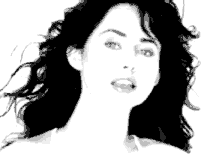Offer a meticulous description of the image.

The image features Lizbet Hallow, a prominent folk-rock singer who was born in Cardigan Bay in 1961. Known for her powerful live performances, she transitioned into the folk-rock genre, drawing inspiration from artists like Joni Mitchell. Lizbet was part of the band Helena's Box and gained popularity for her distinctive style, which often resonated with the sound of the early 90s. The context of her musical journey highlights her collaboration with other notable musicians in the scene, including Andy McKay on bass and vocals, and Michael Fox on drums. This image captures the essence of her artistic presence during the mid-1980s.